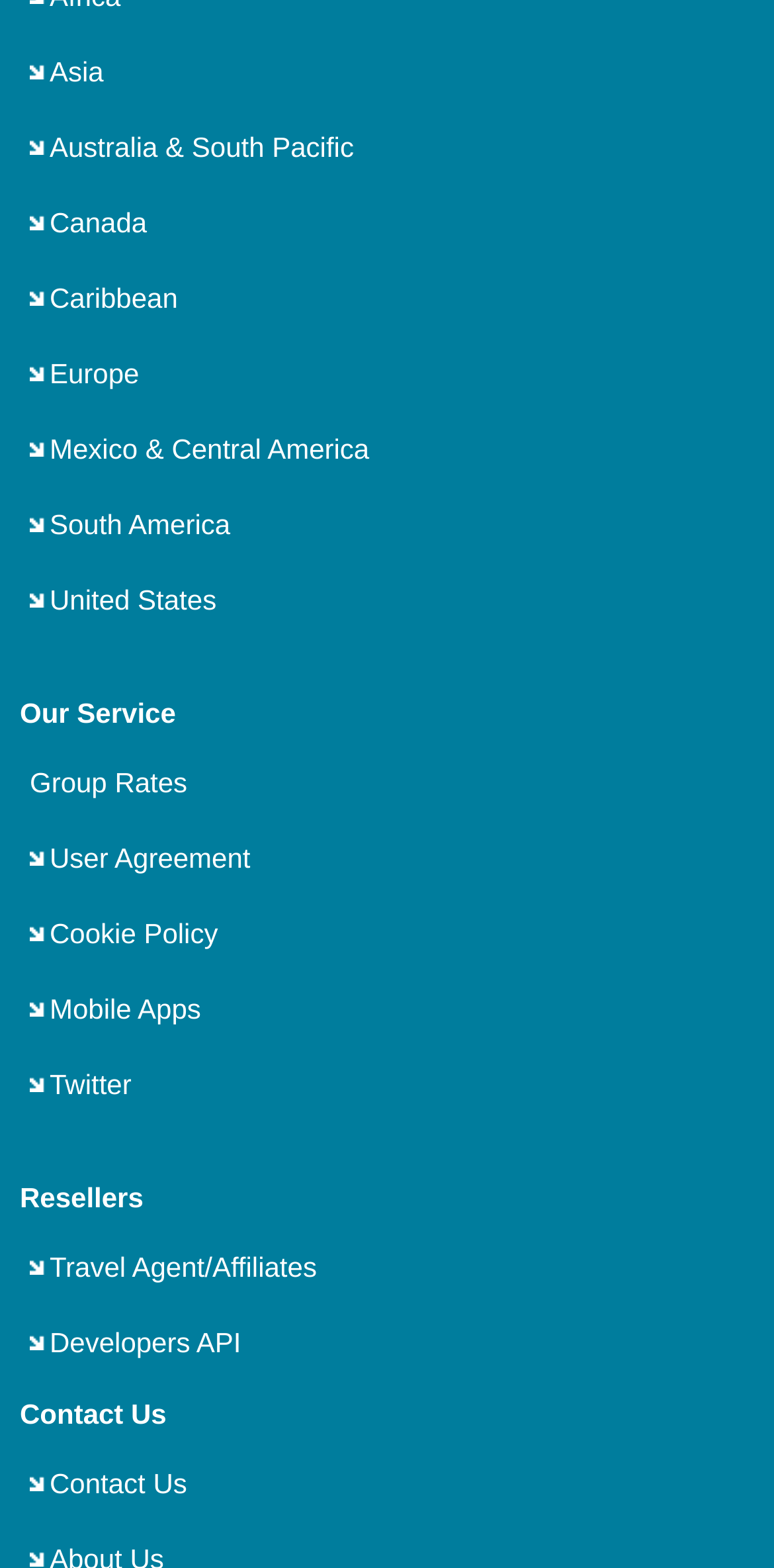Find the bounding box coordinates of the clickable area required to complete the following action: "Learn about Group Rates".

[0.038, 0.489, 0.242, 0.51]